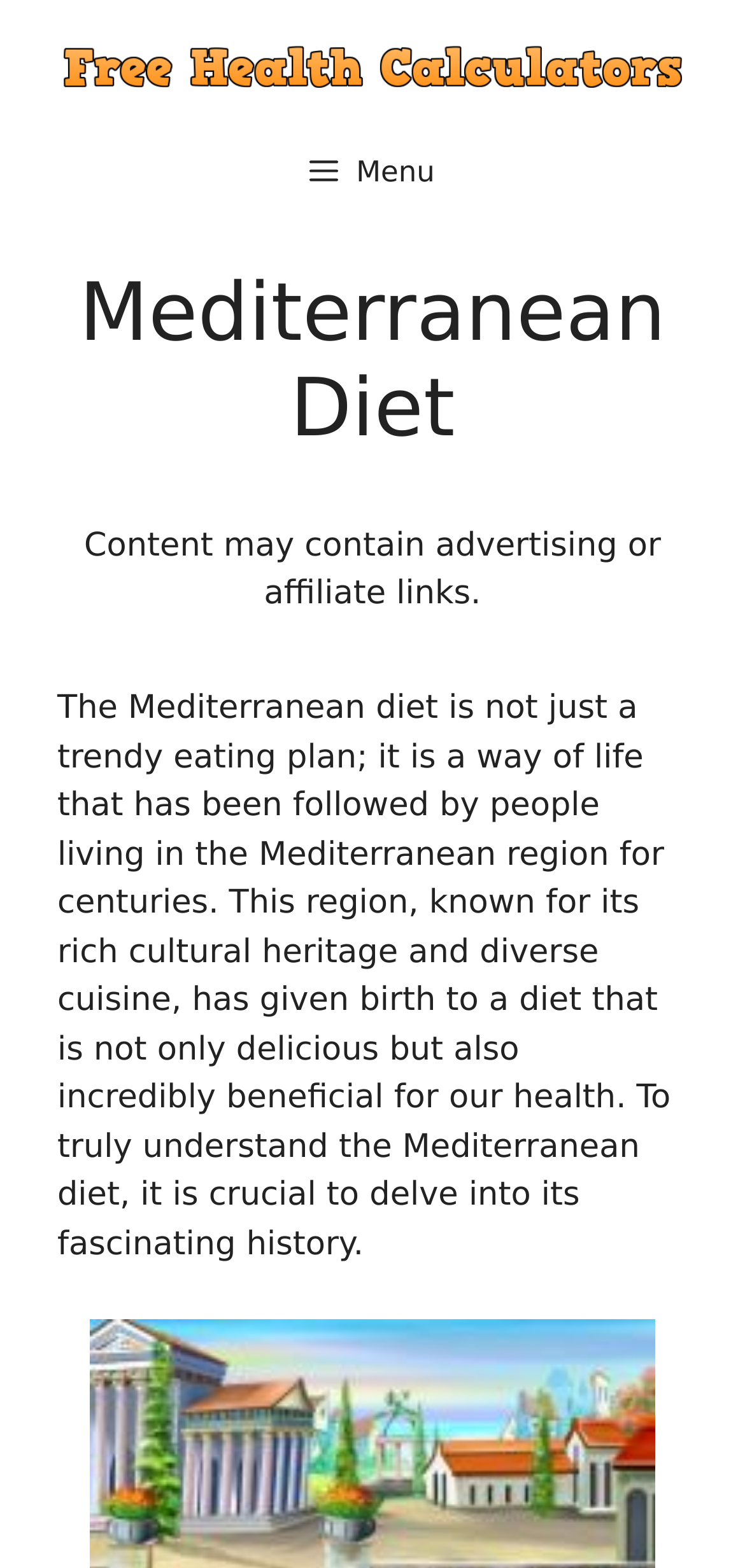Create an in-depth description of the webpage, covering main sections.

The webpage is about the Mediterranean Diet, with a prominent banner at the top displaying the site's name, "FreeHealthCalculators.com", accompanied by a logo image. Below the banner is a primary navigation menu, which can be expanded by clicking the "Menu" button.

The main content area is divided into sections, with a large heading "Mediterranean Diet" situated above a block of text that provides an introduction to the diet. This text explains that the Mediterranean diet is a way of life that has been followed by people in the Mediterranean region for centuries, and that it is not only delicious but also beneficial for health.

Above the main content area, there is a notice stating that the content may contain advertising or affiliate links. The overall layout of the webpage is clean, with a clear hierarchy of elements and ample whitespace to facilitate easy reading.